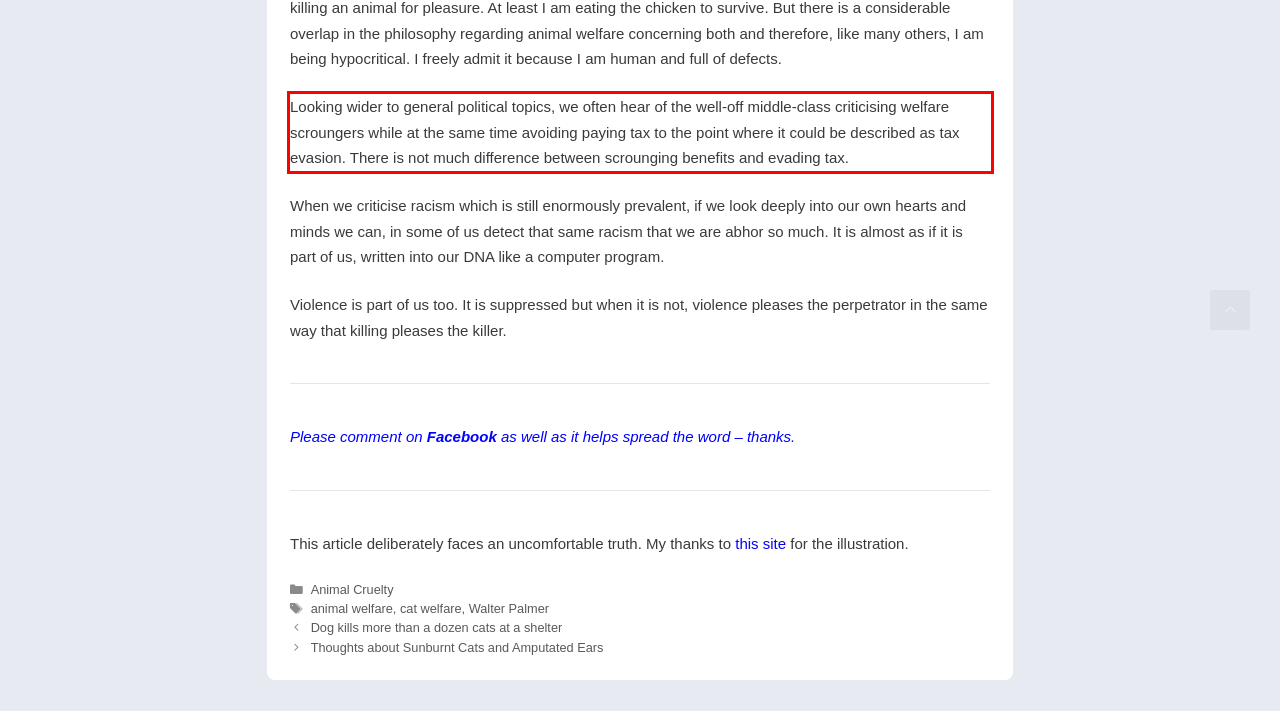Observe the screenshot of the webpage, locate the red bounding box, and extract the text content within it.

Looking wider to general political topics, we often hear of the well-off middle-class criticising welfare scroungers while at the same time avoiding paying tax to the point where it could be described as tax evasion. There is not much difference between scrounging benefits and evading tax.